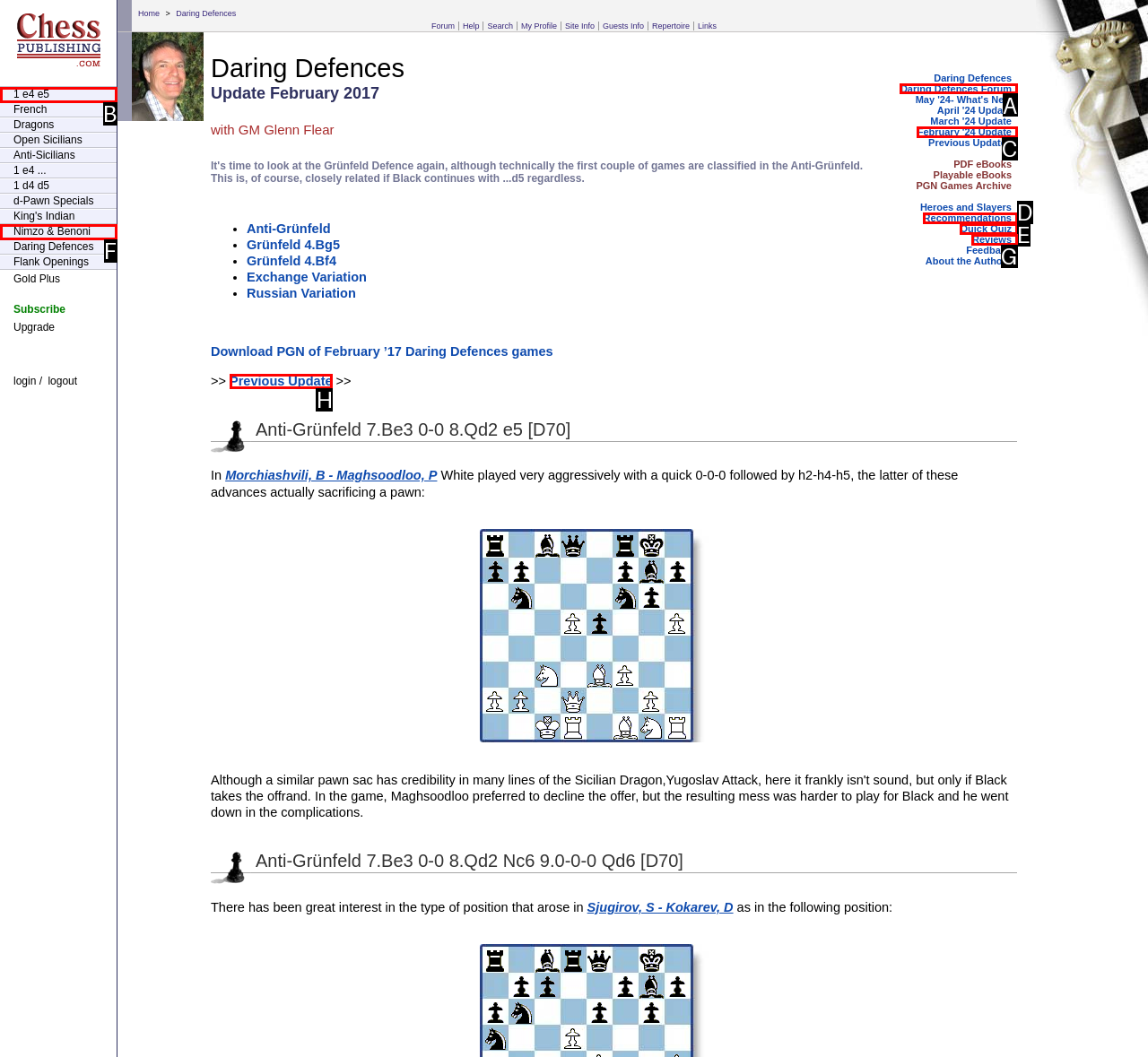Identify the correct letter of the UI element to click for this task: Go to the 'Daring Defences Forum'
Respond with the letter from the listed options.

A